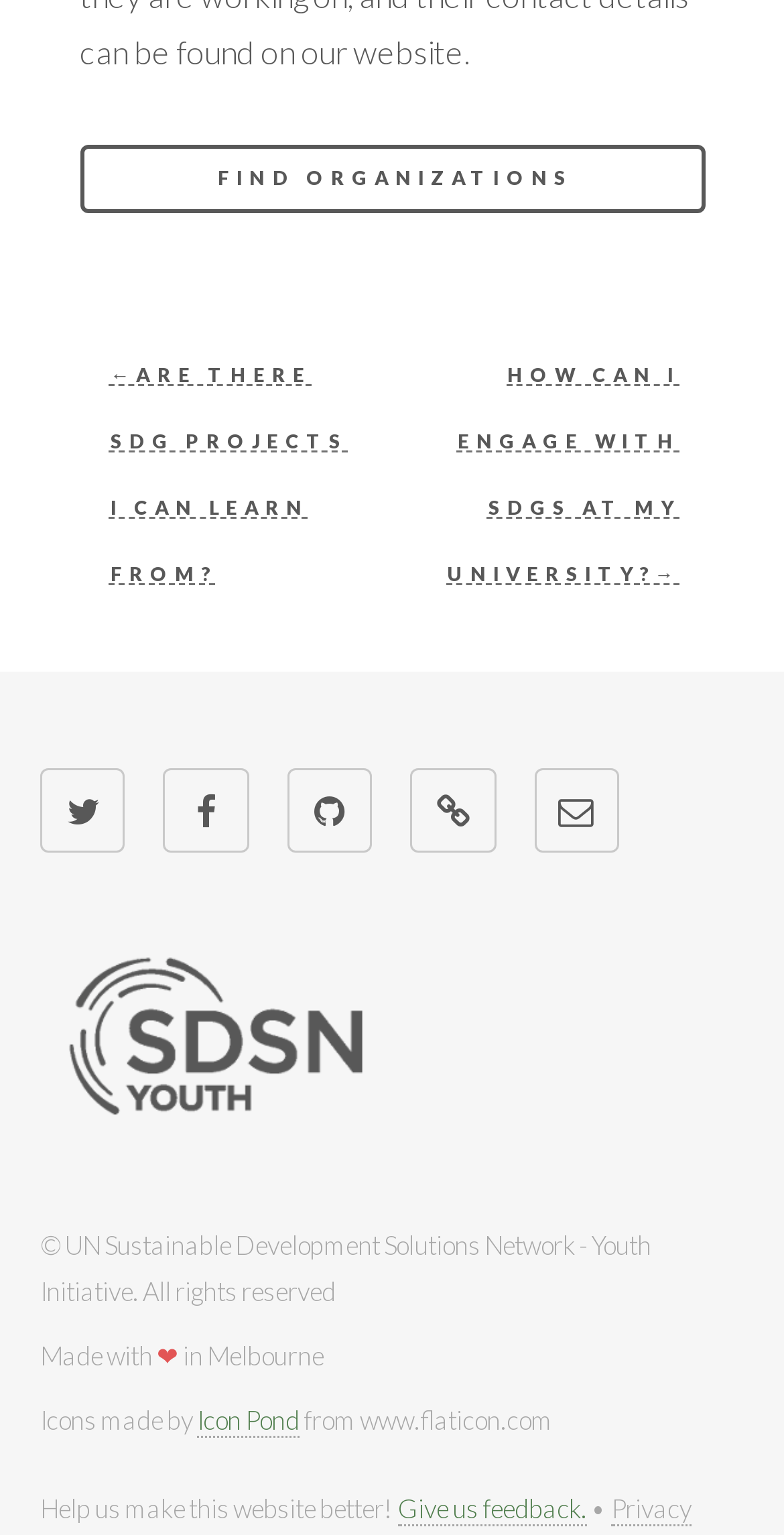What is the location where the webpage was made?
Offer a detailed and exhaustive answer to the question.

I inferred this answer by looking at the text at the bottom of the webpage, which states 'Made with ❤ in Melbourne'.